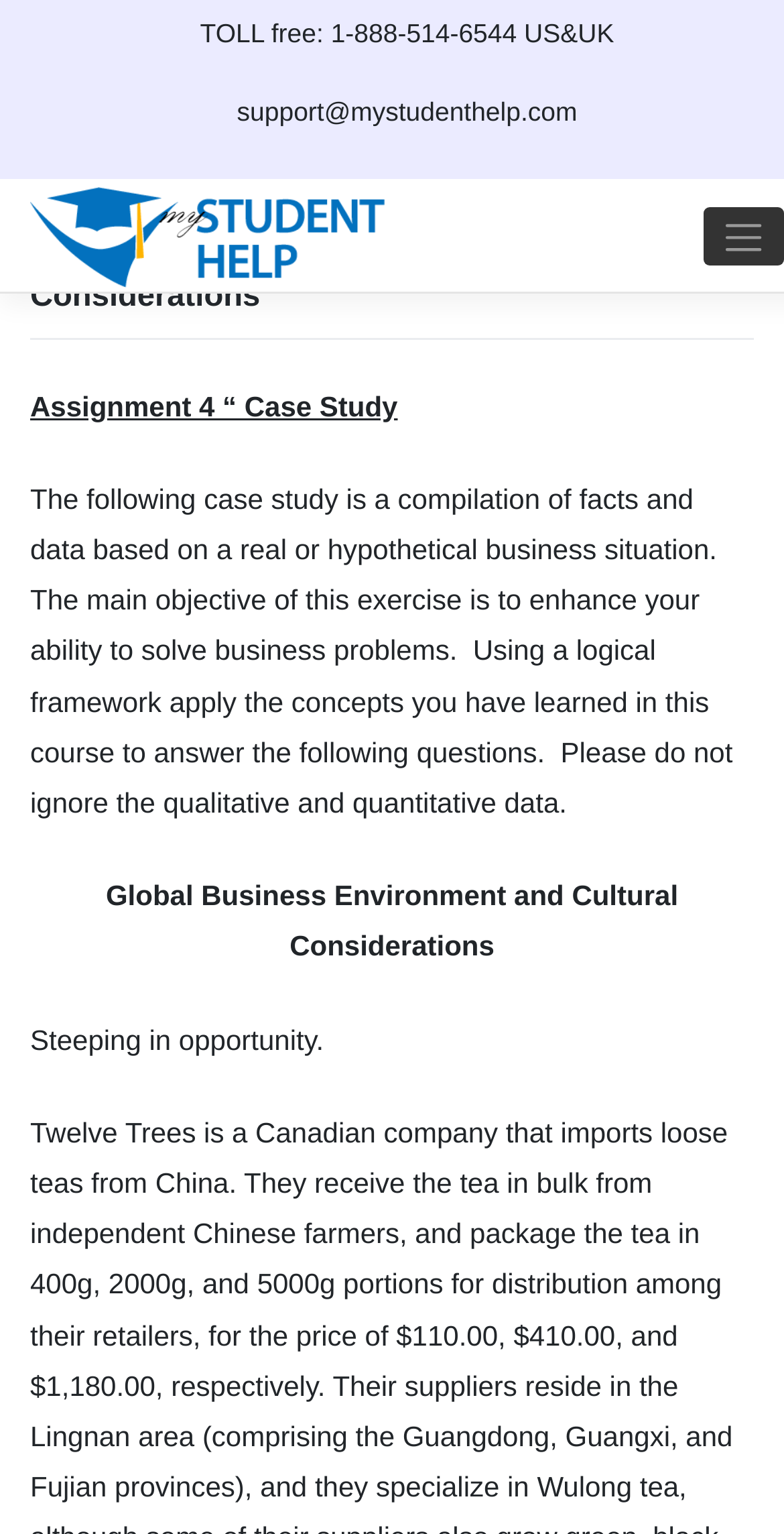Please find the main title text of this webpage.

Global Business Environment and Cultural Considerations